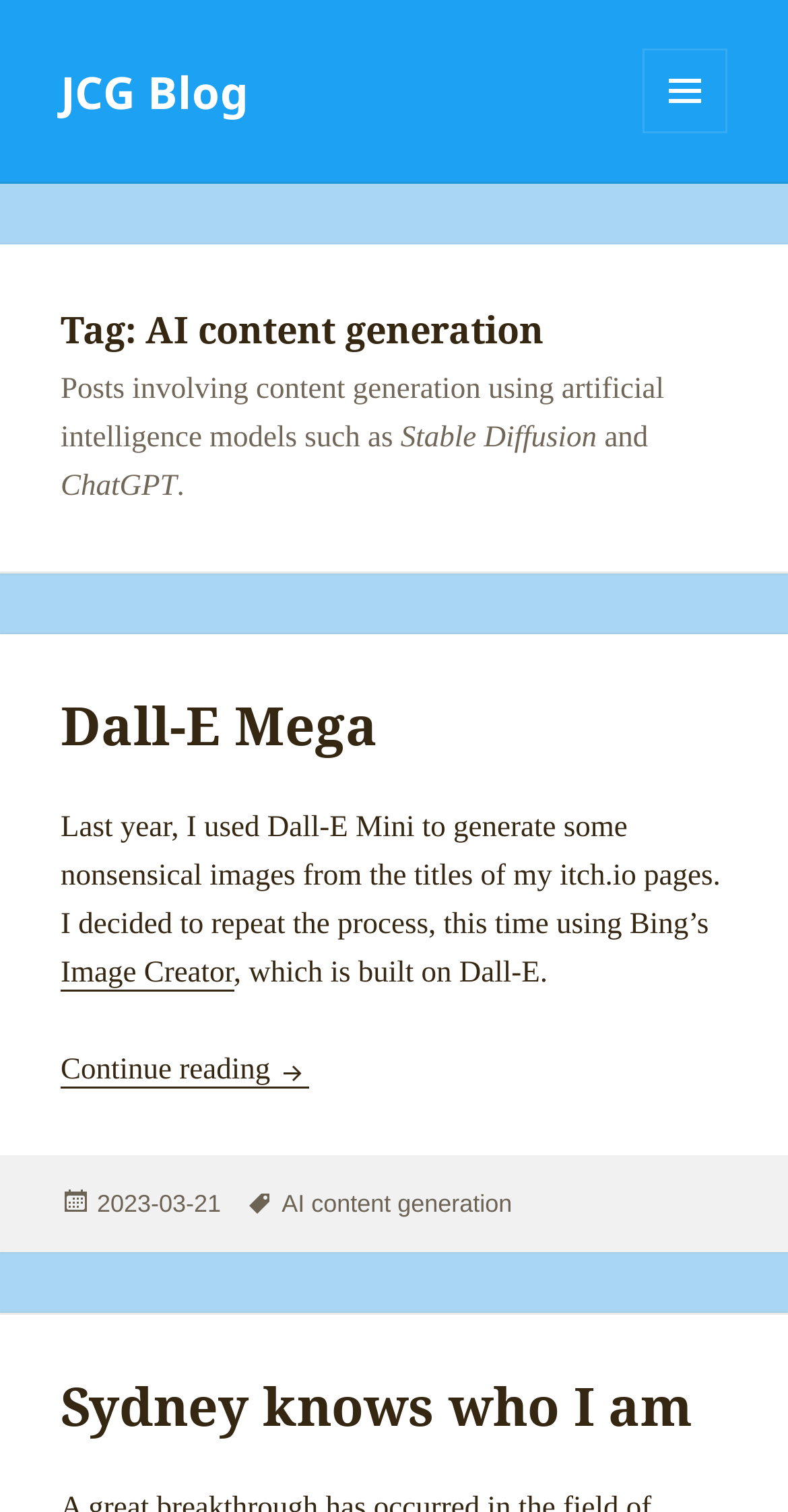Identify the bounding box of the UI element described as follows: "Personal account log in". Provide the coordinates as four float numbers in the range of 0 to 1 [left, top, right, bottom].

None